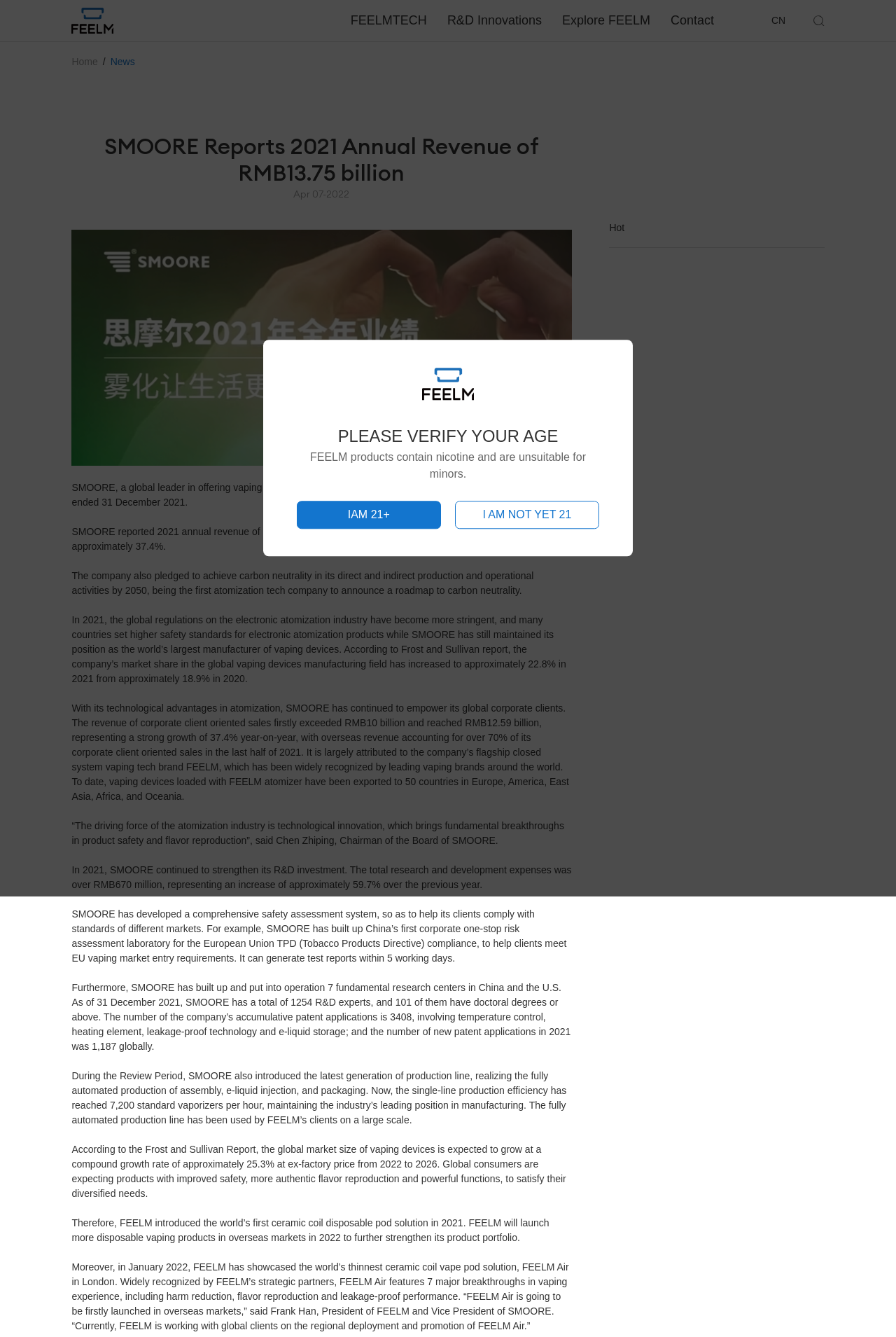Provide the bounding box coordinates of the HTML element this sentence describes: "l AM NOT YET 21". The bounding box coordinates consist of four float numbers between 0 and 1, i.e., [left, top, right, bottom].

[0.508, 0.375, 0.669, 0.396]